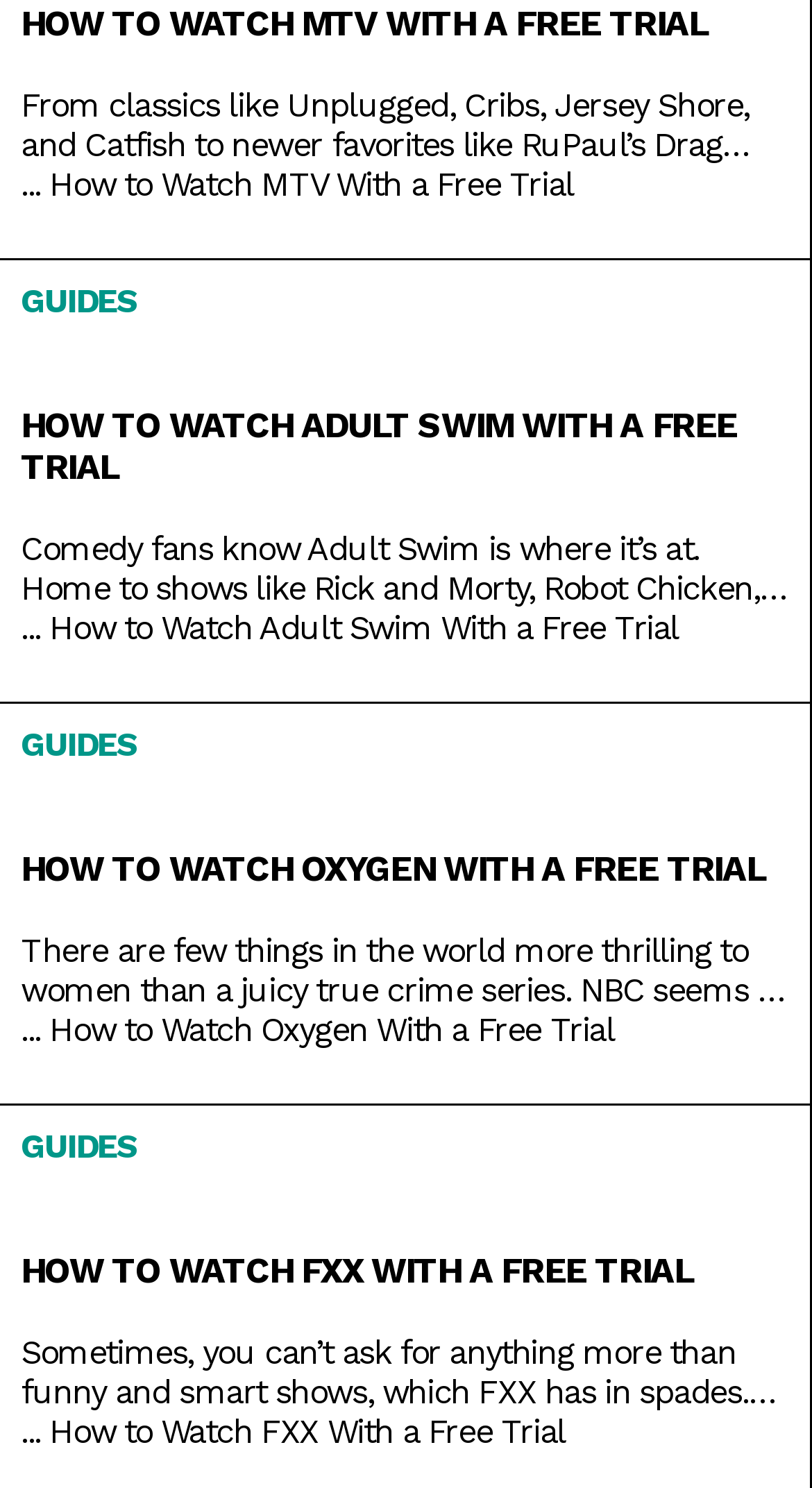What is the name of the show that airs on FXX on Sunday afternoons?
Please respond to the question with a detailed and thorough explanation.

I read the text under the 'HOW TO WATCH FXX WITH A FREE TRIAL' heading and found that FXX dedicates an entire Sunday afternoon block to The Simpsons.